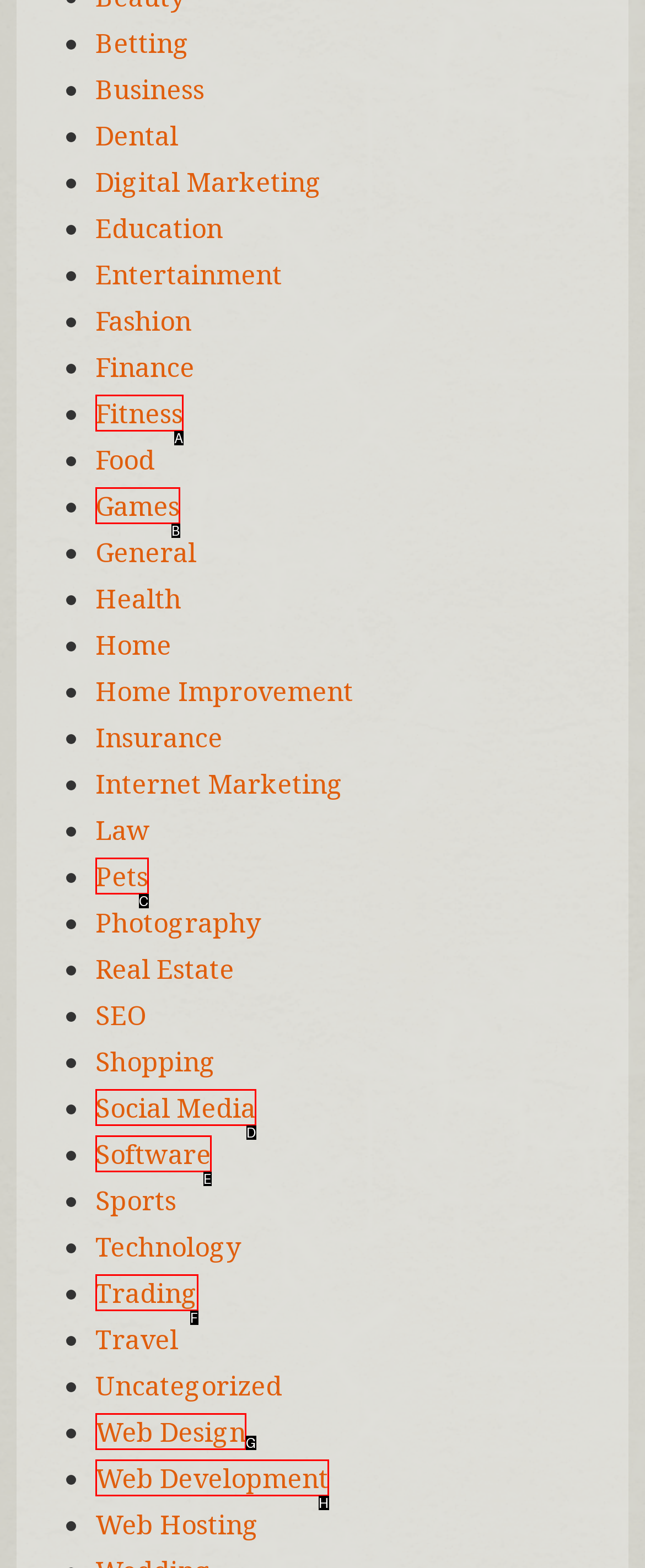Determine the letter of the UI element I should click on to complete the task: Explore Fitness from the provided choices in the screenshot.

A